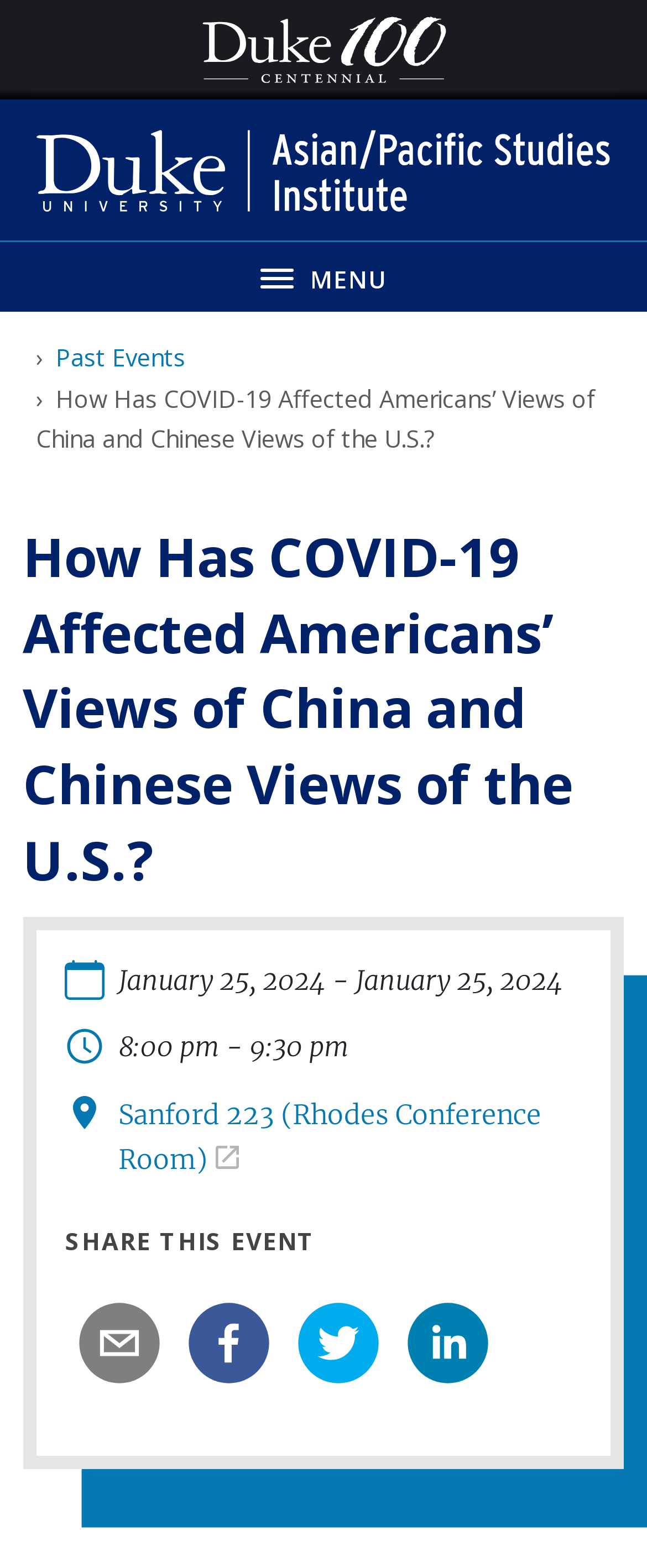Determine the bounding box coordinates for the area that needs to be clicked to fulfill this task: "Share this event on email". The coordinates must be given as four float numbers between 0 and 1, i.e., [left, top, right, bottom].

[0.121, 0.83, 0.249, 0.883]